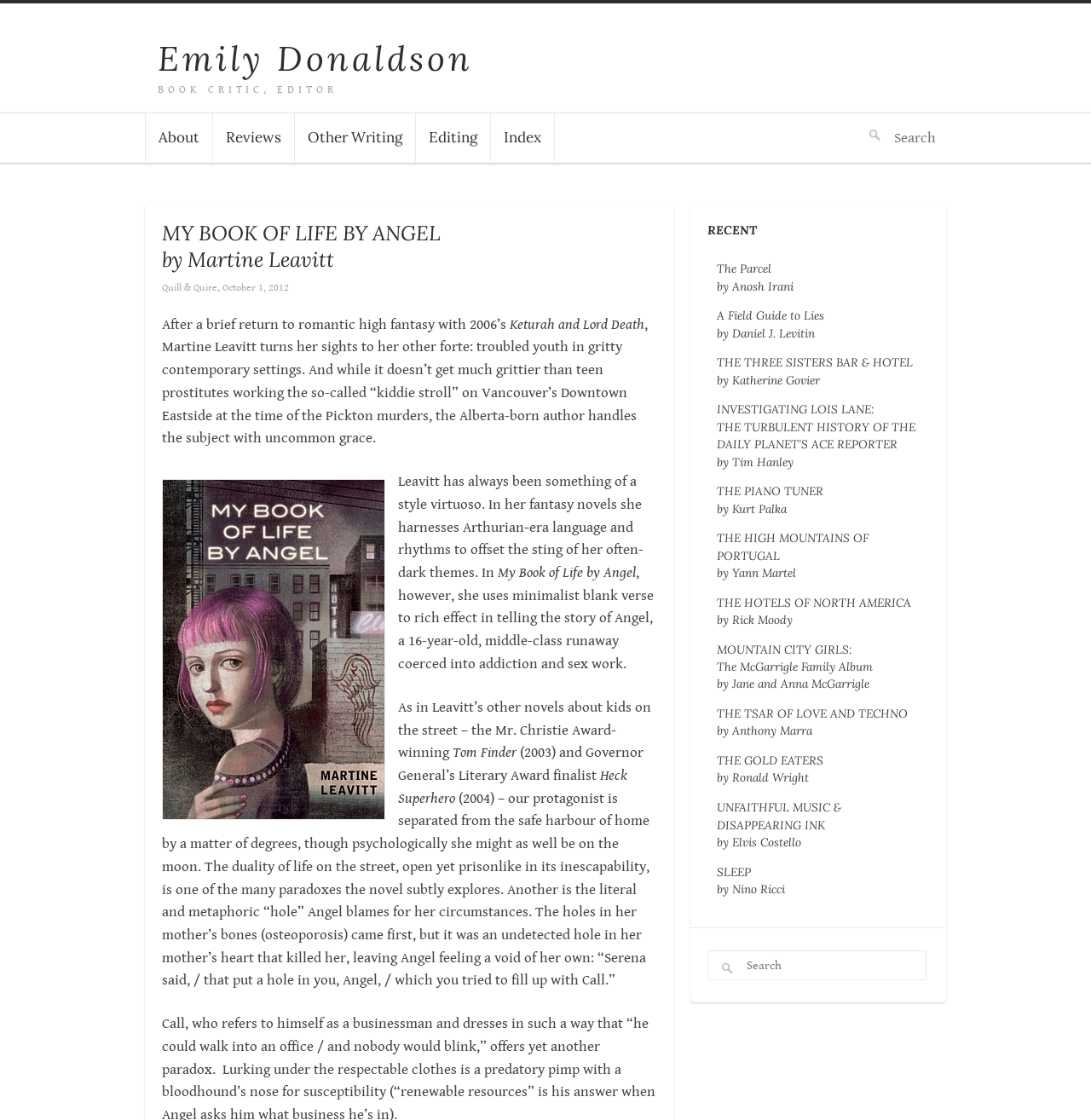Give a concise answer using one word or a phrase to the following question:
What is the title of the book being reviewed?

MY BOOK OF LIFE BY ANGEL